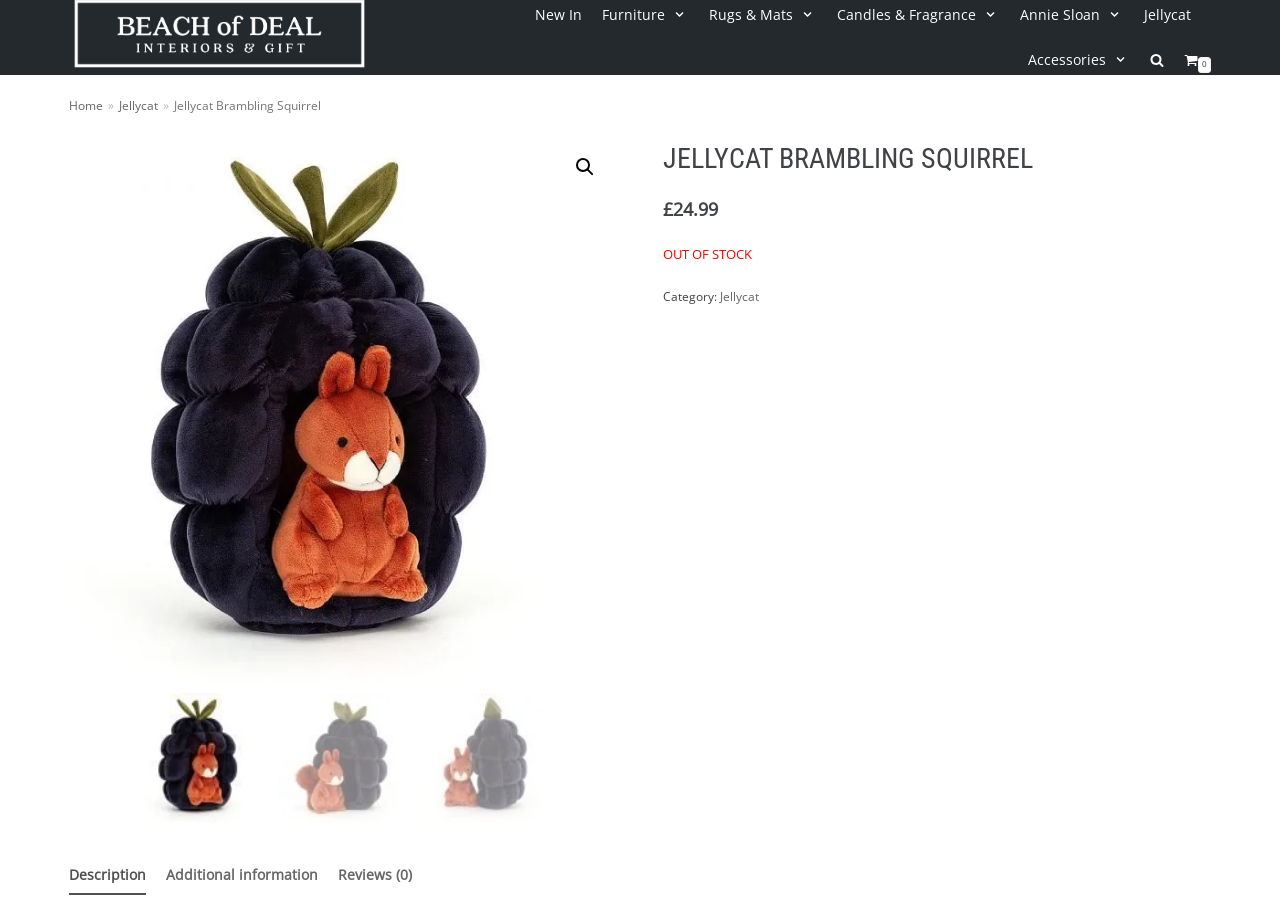Can you find the bounding box coordinates for the element to click on to achieve the instruction: "Go to 'Cart'"?

[0.925, 0.053, 0.946, 0.08]